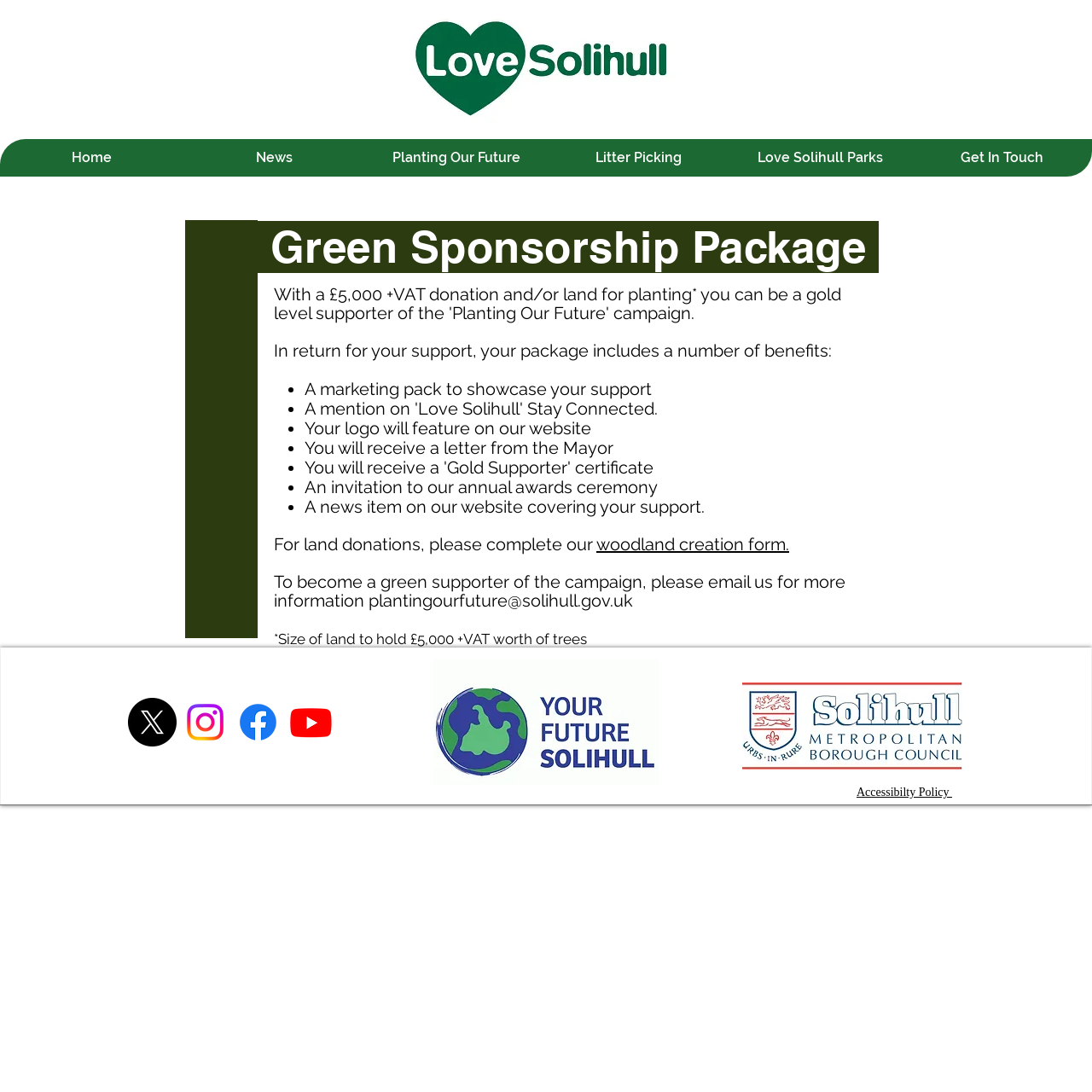Provide an in-depth caption for the elements present on the webpage.

The webpage is about the "Green Package draft" on the "lovesolihull" website. At the top, there is a logo of "Love Solihull" on the left side, and a navigation menu on the right side with links to "Home", "News", "Planting Our Future", "Litter Picking", "Love Solihull Parks", and "Get In Touch".

Below the navigation menu, there is a main section that takes up most of the page. It starts with a heading "Green Sponsorship Package" and a description of the package, which includes benefits for supporters who donate £5,000 +VAT or land for planting. The benefits are listed in bullet points, including a marketing pack, a mention on the "Love Solihull" website, a letter from the Mayor, and an invitation to the annual awards ceremony.

There are also two calls to action: one to complete a woodland creation form for land donations, and another to email for more information on becoming a green supporter. Additionally, there is a note about the size of land required to hold £5,000 +VAT worth of trees.

At the bottom of the page, there is a section with social media links to "X", Instagram, Facebook, and Youtube, as well as two images: one of "YFS.jpg" and another of the "council_logoA4colour.jpg". Finally, there is a link to the "Accessibility Policy" at the very bottom of the page.